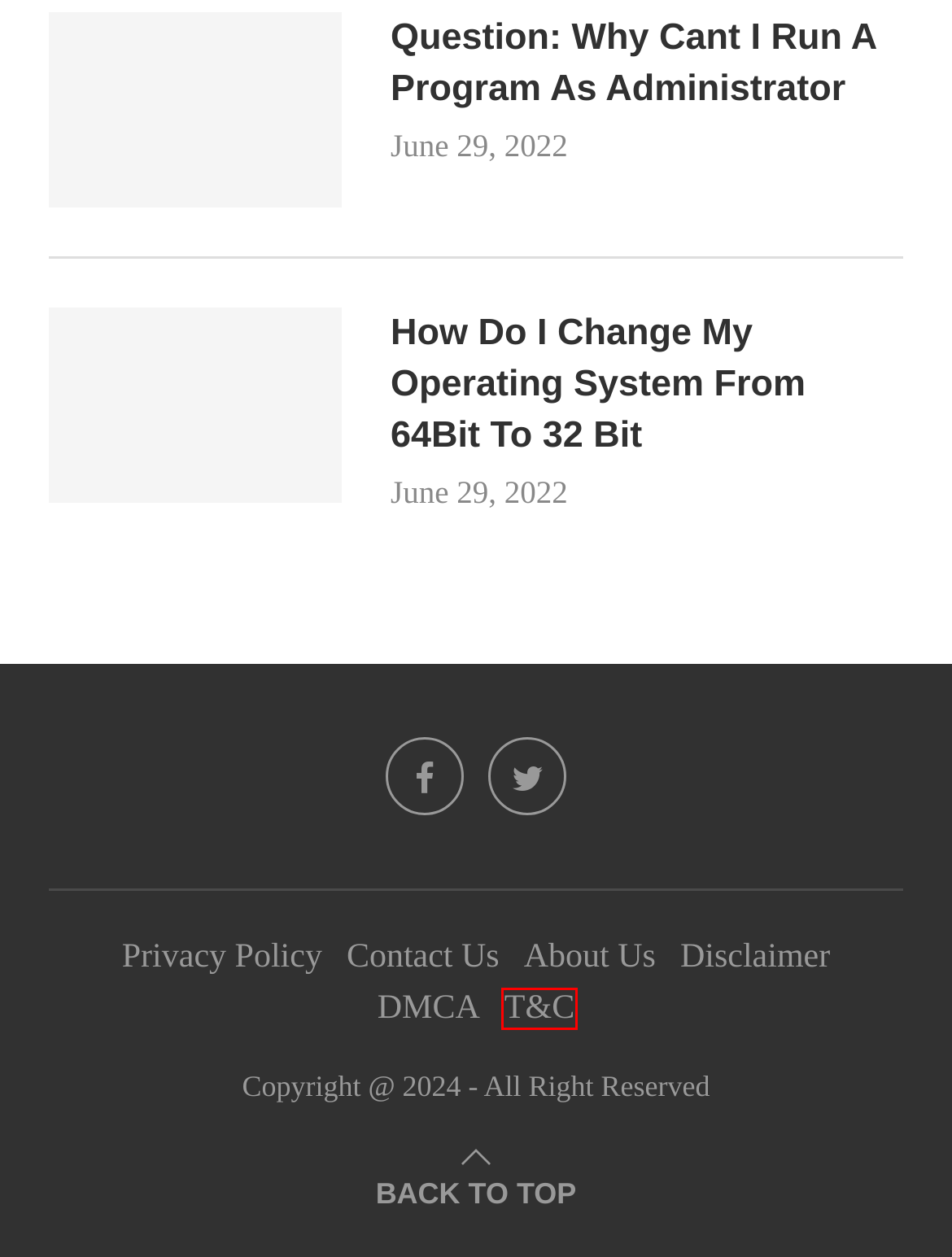View the screenshot of the webpage containing a red bounding box around a UI element. Select the most fitting webpage description for the new page shown after the element in the red bounding box is clicked. Here are the candidates:
A. Cute and Spooky: Halloween Decor Ideas for a Boo-tiful Home » News Genix
B. Privacy Policy » News Genix
C. Terms and Conditions » News Genix
D. DMCA » News Genix
E. Disclaimer » News Genix
F. Question: Why Cant I Run A Program As Administrator » News Genix
G. How Do I Change My Operating System From 64Bit To 32 Bit » News Genix
H. About Us » News Genix

C